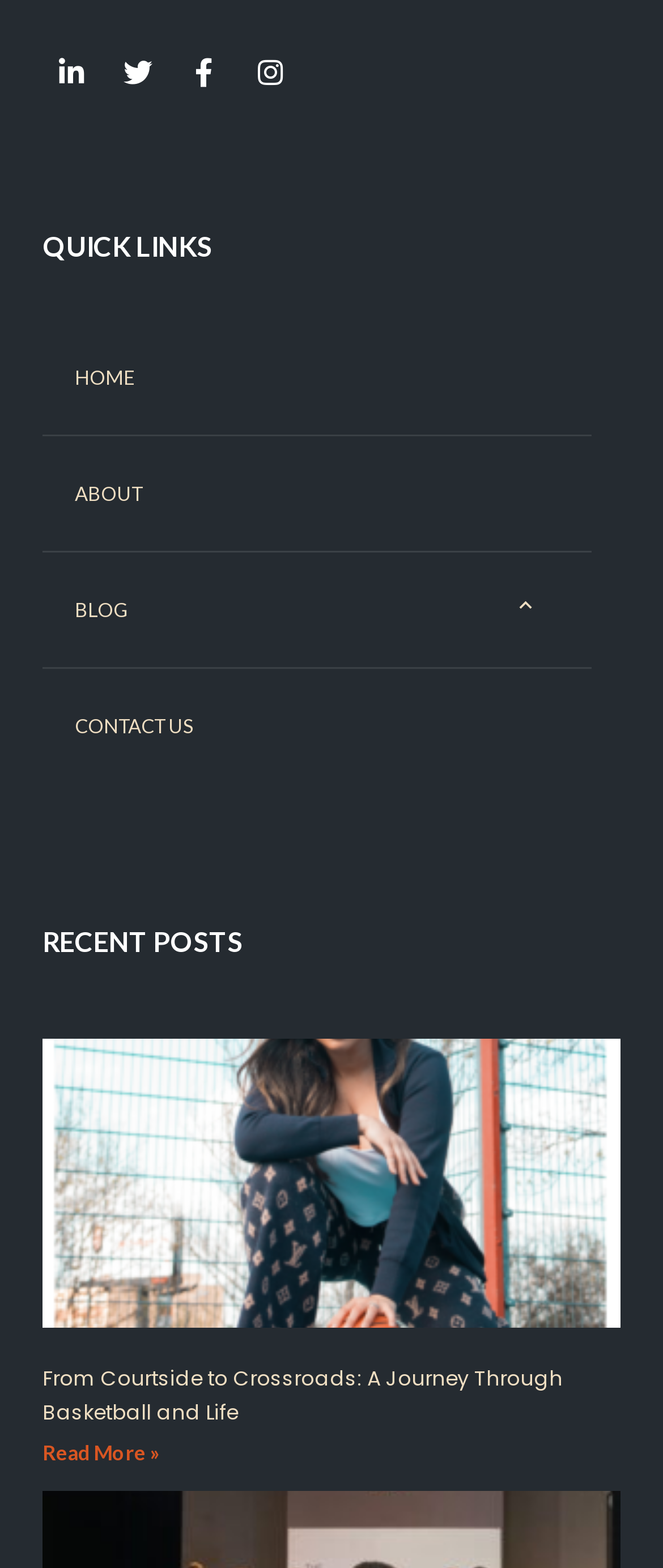Carefully observe the image and respond to the question with a detailed answer:
How many links are there in the QUICK LINKS section?

I examined the QUICK LINKS section and counted the number of links, which are HOME, ABOUT, BLOG, and CONTACT US.